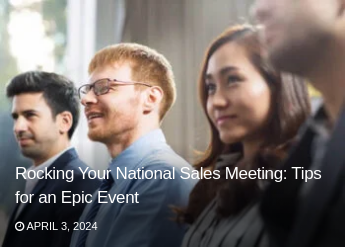Please answer the following question using a single word or phrase: 
When is the article likely aimed at?

Organizations planning annual sales meetings in 2024